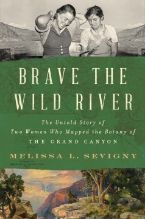Refer to the image and provide an in-depth answer to the question: 
What is the landscape depicted in the background of the cover art?

The cover art presents a compelling blend of historical and natural elements, showcasing photographs of the two pioneering women botanists, Elzada Clover and Lois Jotter, juxtaposed against a stunning depiction of the Grand Canyon's landscape, which is an iconic American landscape.